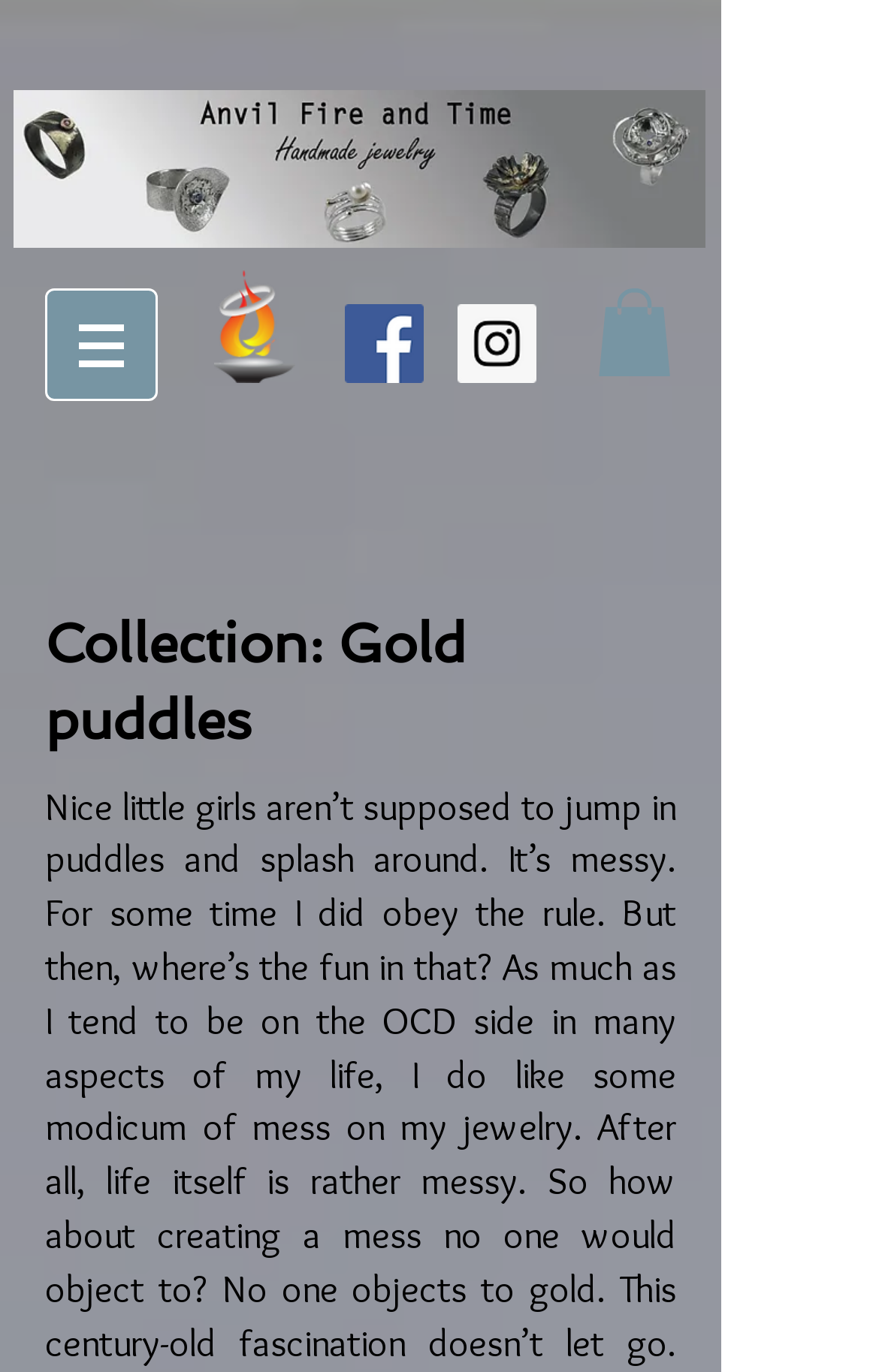Respond concisely with one word or phrase to the following query:
Is the navigation menu expanded?

No